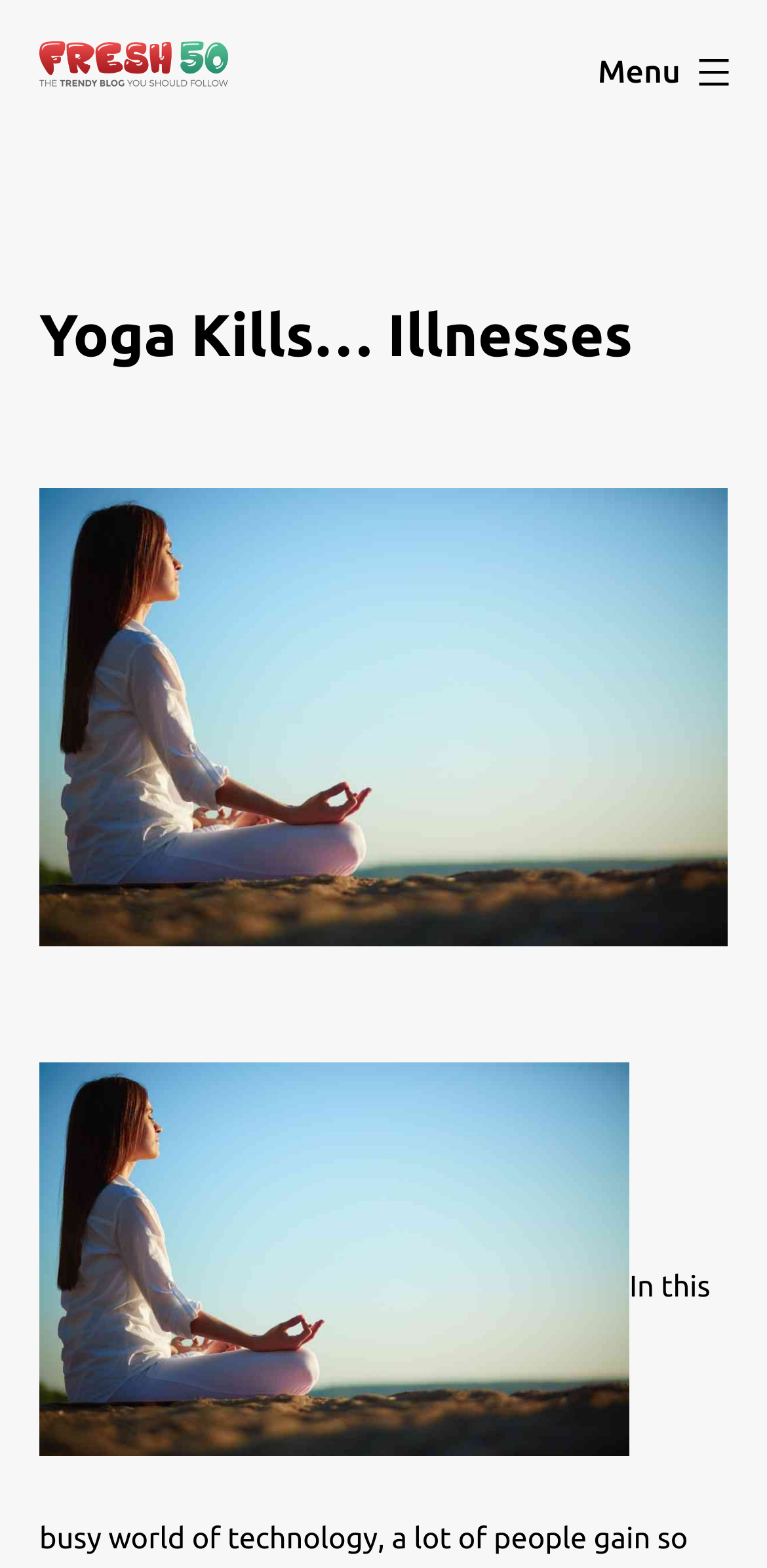What is the logo of the website?
Please use the image to provide a one-word or short phrase answer.

Fresh50